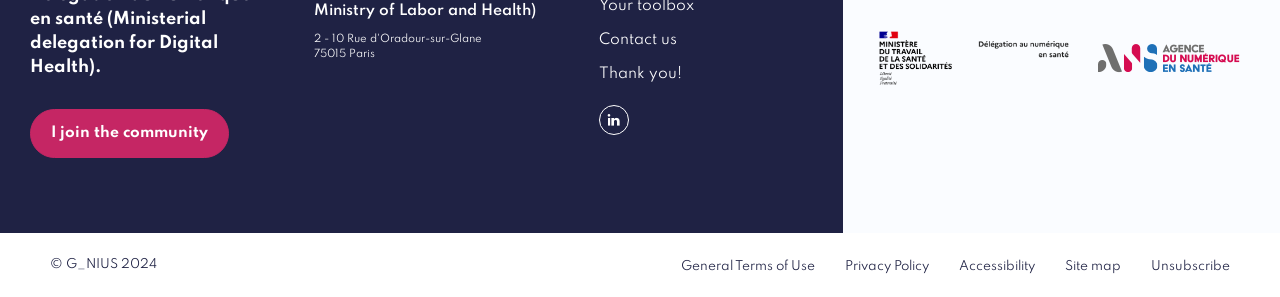What is the location mentioned?
Using the details from the image, give an elaborate explanation to answer the question.

I found the location '75015 Paris' mentioned on the webpage, which is a StaticText element with bounding box coordinates [0.246, 0.16, 0.293, 0.201].